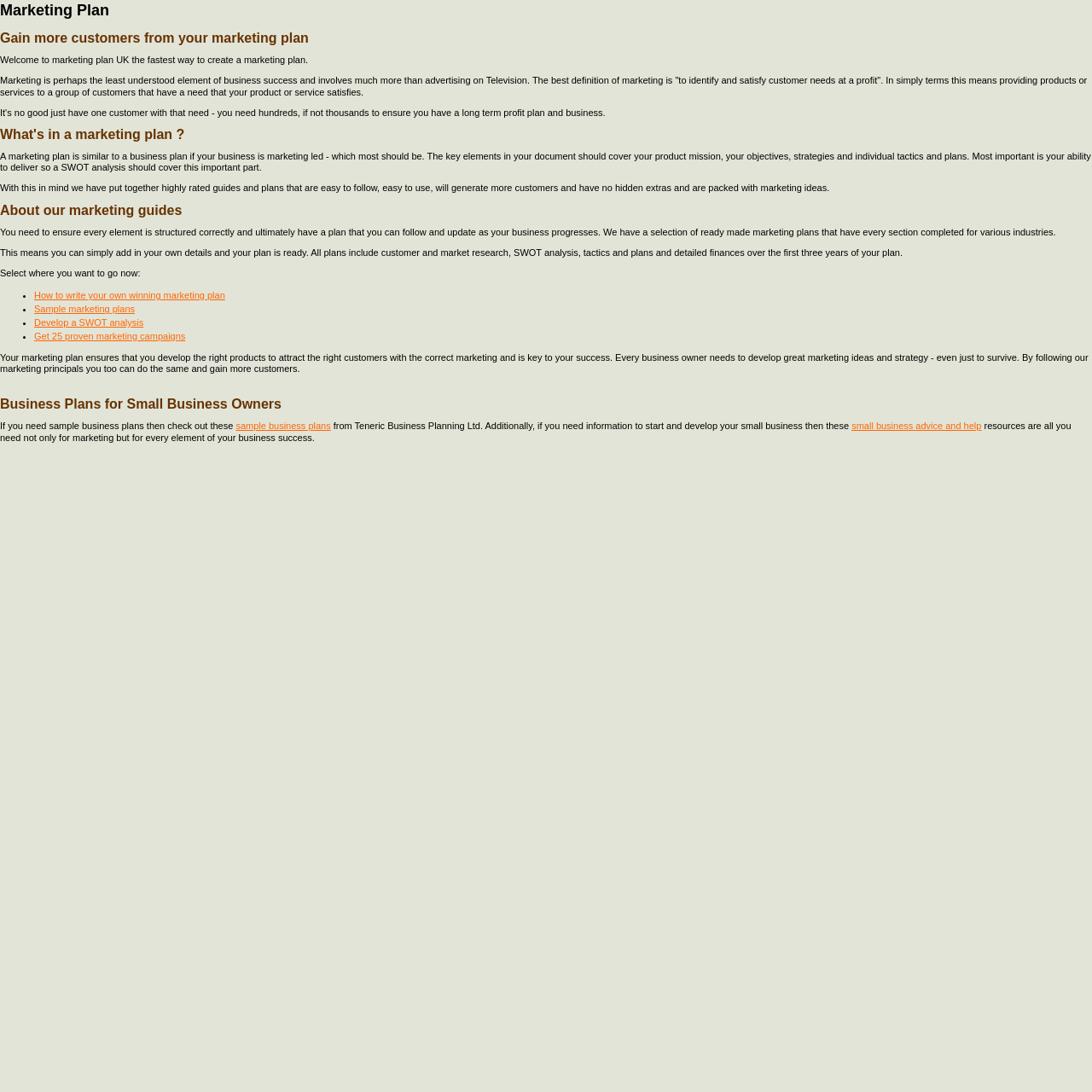Give a detailed account of the webpage.

This webpage is about creating a marketing plan, with a focus on providing guidance and resources for small business owners. At the top of the page, there are three headings: "Marketing Plan", "Gain more customers from your marketing plan", and "Welcome to marketing plan UK". Below these headings, there is a paragraph of text that explains the importance of marketing in business success.

The page is divided into several sections, each with its own heading. The first section, "What's in a marketing plan?", provides an overview of the key elements that should be included in a marketing plan, such as product mission, objectives, strategies, and tactics. This section also mentions the importance of a SWOT analysis.

The next section, "About our marketing guides", describes the resources available on the website, including ready-made marketing plans for various industries. These plans are designed to be easy to follow and include customer and market research, SWOT analysis, tactics and plans, and detailed finances.

Below this section, there is a list of options for the user to select, including "How to write your own winning marketing plan", "Sample marketing plans", "Develop a SWOT analysis", and "Get 25 proven marketing campaigns". Each of these options is a link to a separate page or resource.

The final section of the page is dedicated to business plans for small business owners, with a heading and a paragraph of text that provides information on sample business plans and small business advice and help resources.

Throughout the page, there are several static text elements that provide additional information and explanations, as well as links to external resources. Overall, the page is designed to provide guidance and support for small business owners who want to create a marketing plan and improve their business success.